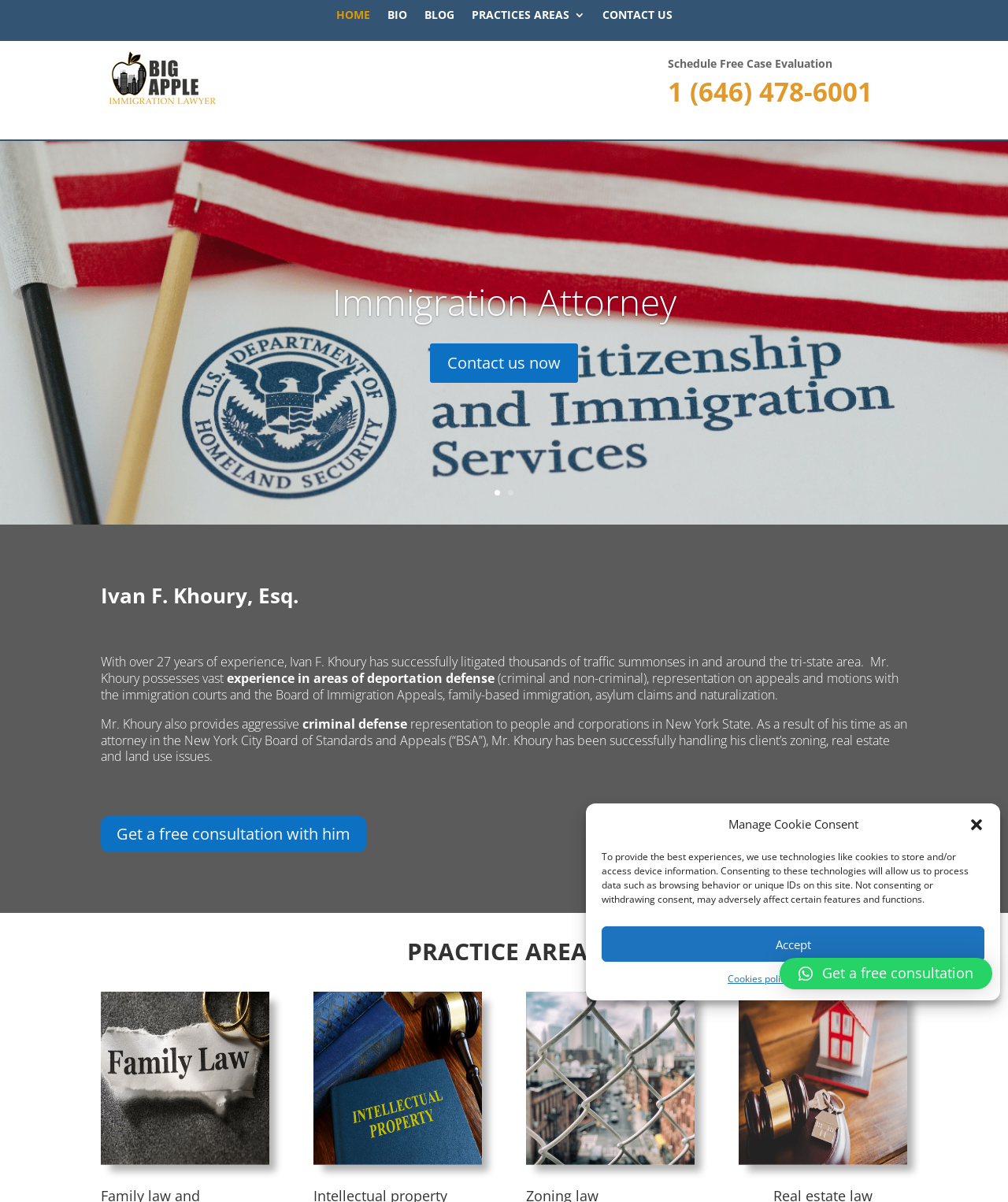Kindly determine the bounding box coordinates for the area that needs to be clicked to execute this instruction: "Click the 'HOME' link".

[0.333, 0.008, 0.367, 0.022]